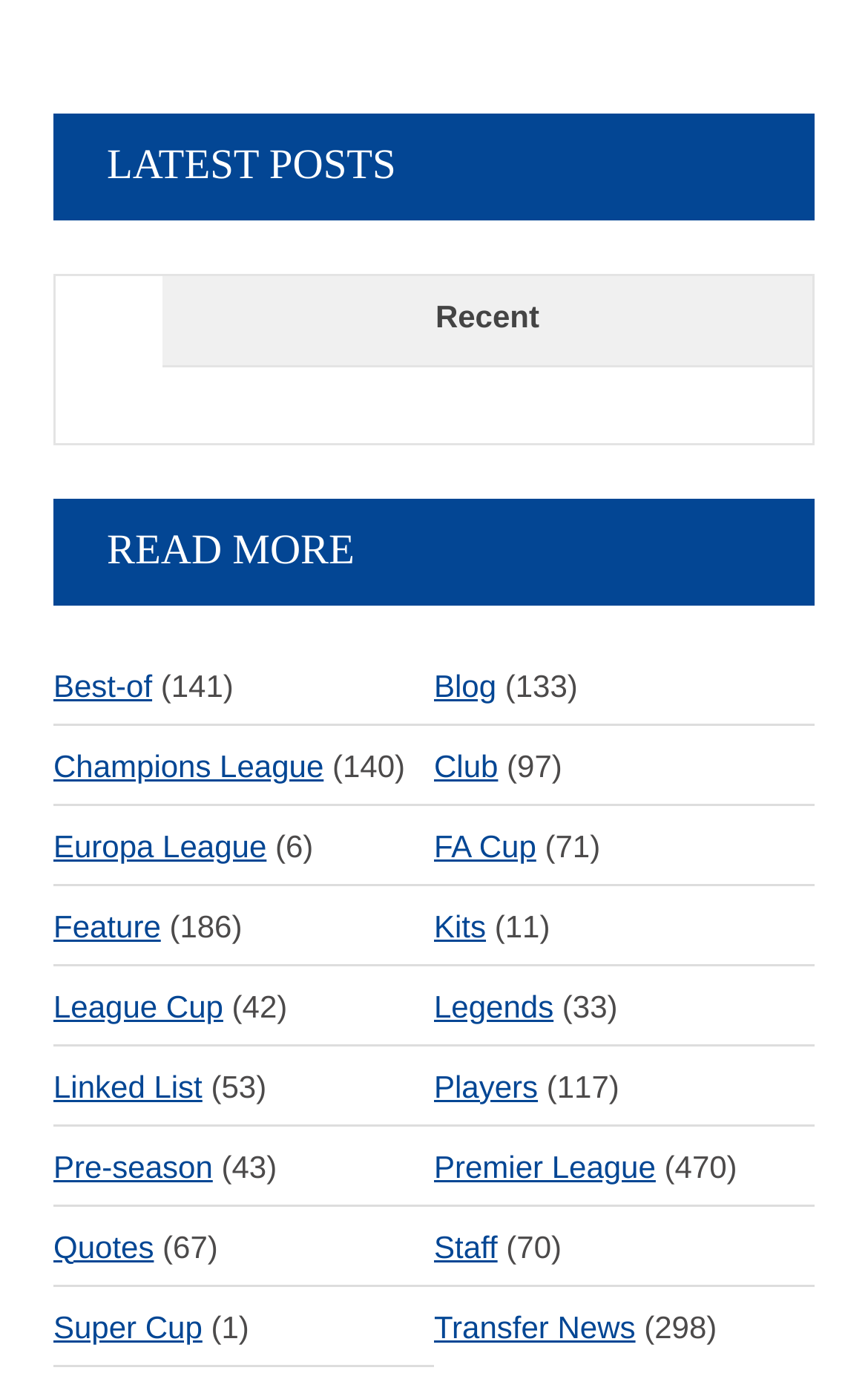Specify the bounding box coordinates of the area to click in order to follow the given instruction: "Read more about Champions League."

[0.062, 0.526, 0.373, 0.584]